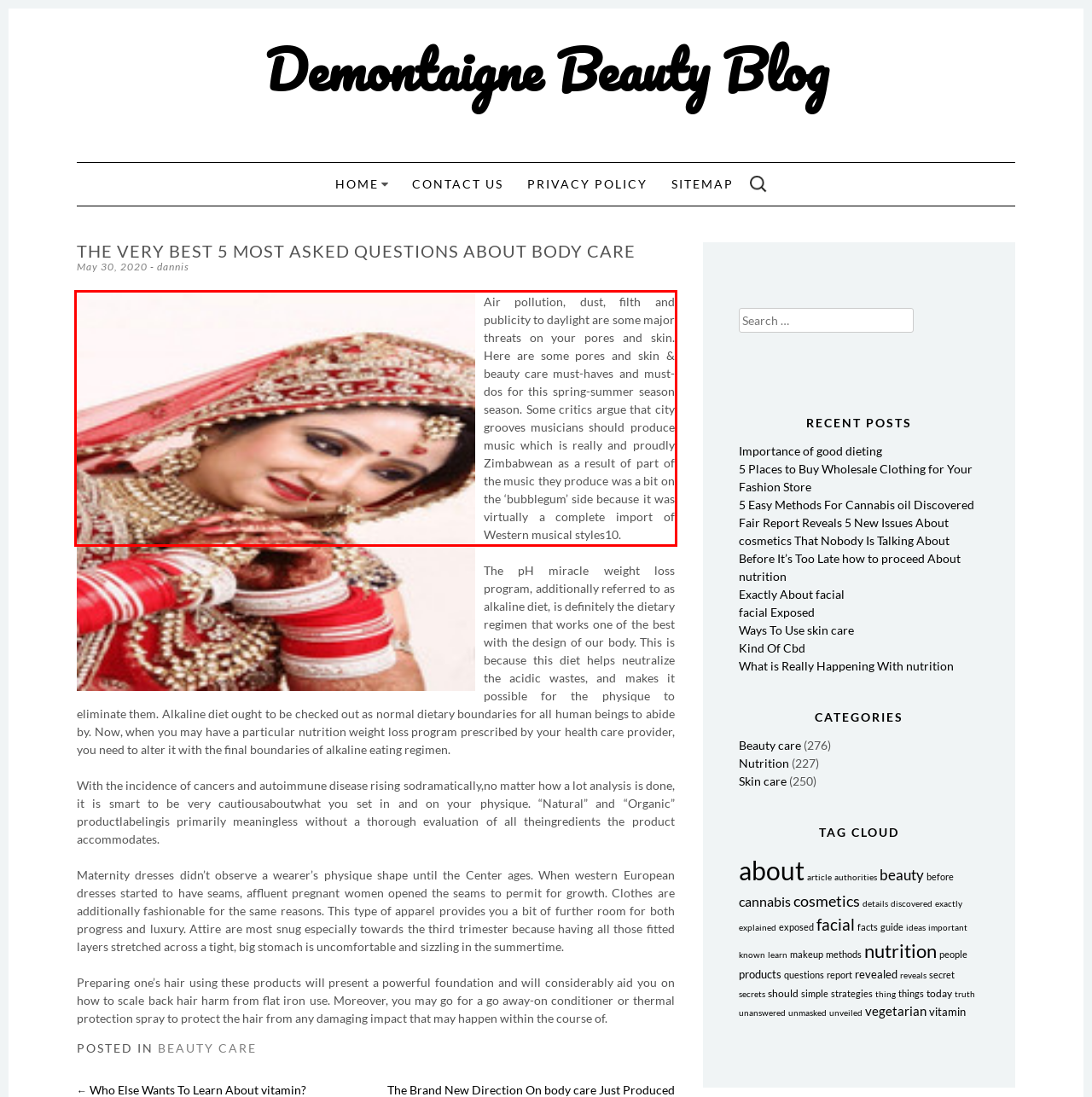In the screenshot of the webpage, find the red bounding box and perform OCR to obtain the text content restricted within this red bounding box.

Air pollution, dust, filth and publicity to daylight are some major threats on your pores and skin. Here are some pores and skin & beauty care must-haves and must-dos for this spring-summer season season. Some critics argue that city grooves musicians should produce music which is really and proudly Zimbabwean as a result of part of the music they produce was a bit on the ‘bubblegum’ side because it was virtually a complete import of Western musical styles10.